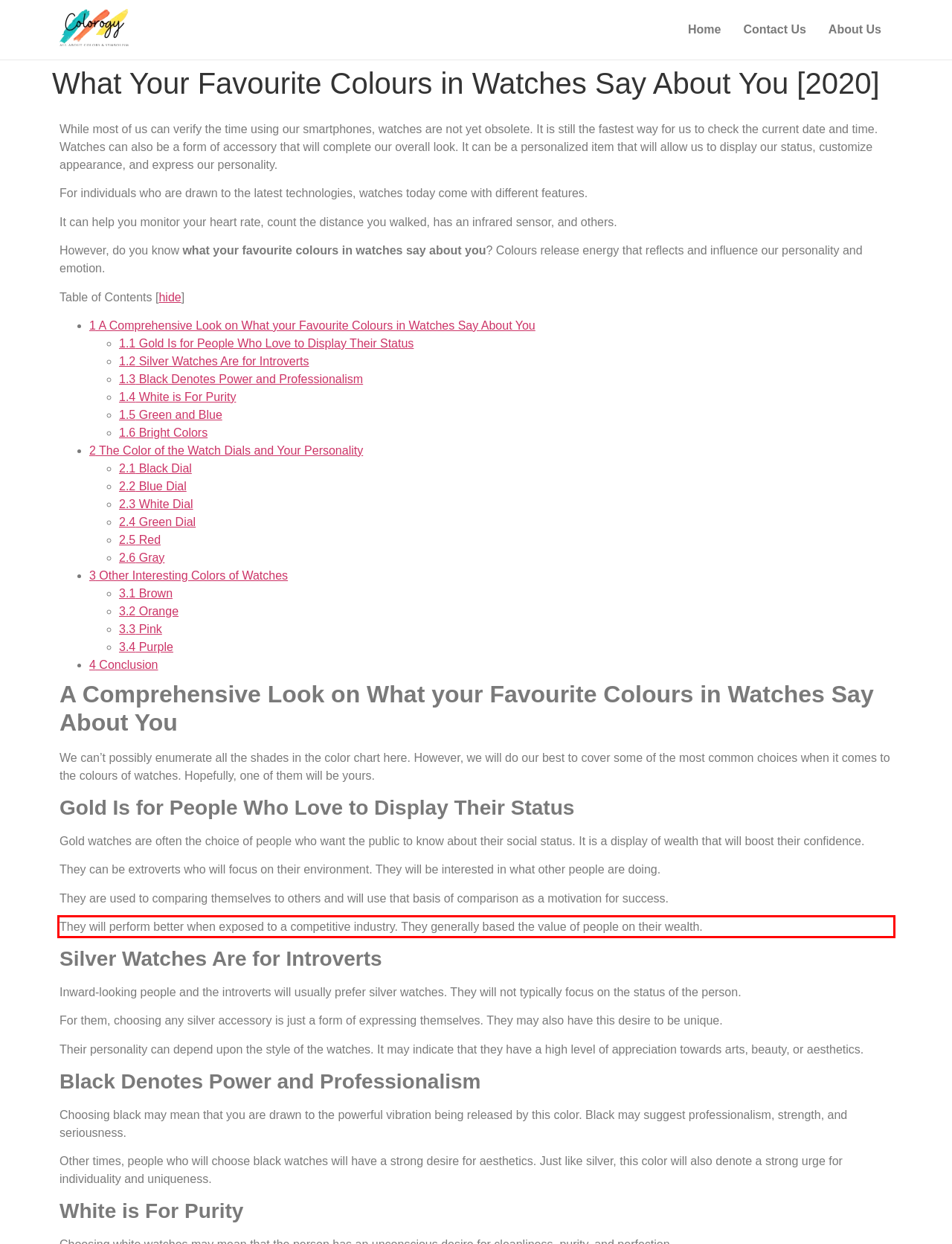Examine the webpage screenshot and use OCR to recognize and output the text within the red bounding box.

They will perform better when exposed to a competitive industry. They generally based the value of people on their wealth.